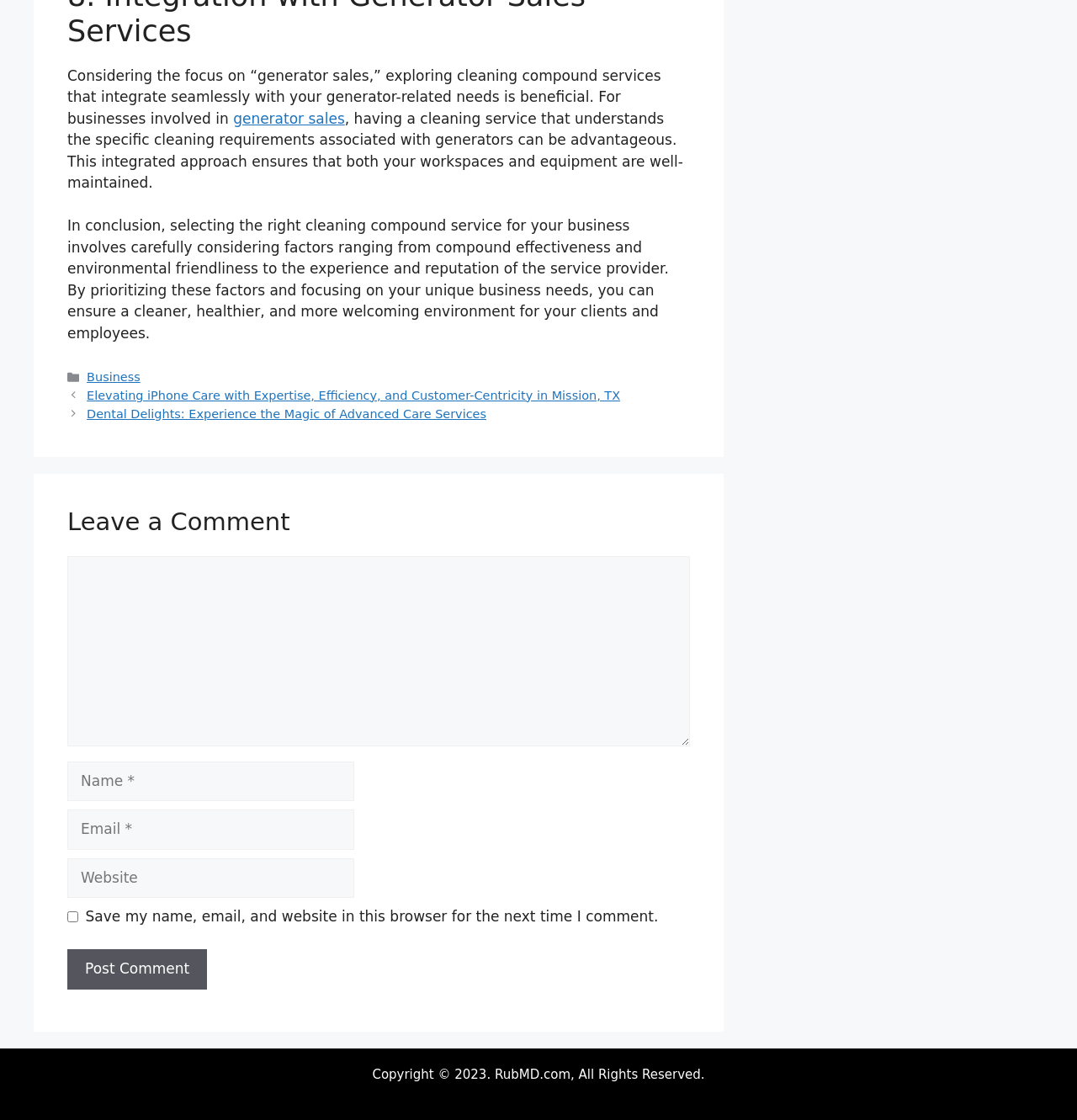Find the bounding box coordinates of the area to click in order to follow the instruction: "Click on the link to view the next post".

None